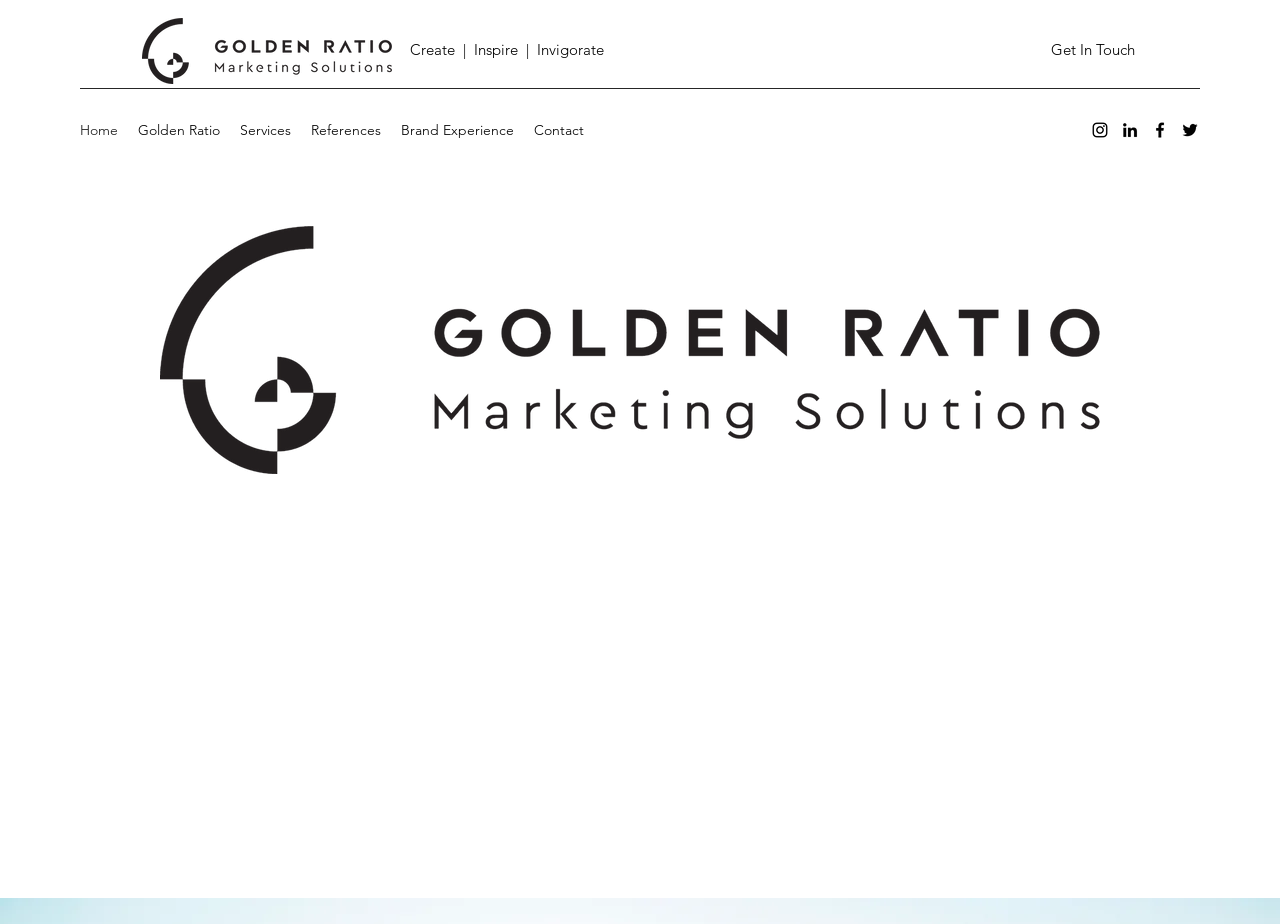Could you determine the bounding box coordinates of the clickable element to complete the instruction: "Click the Get In Touch link"? Provide the coordinates as four float numbers between 0 and 1, i.e., [left, top, right, bottom].

[0.82, 0.039, 0.887, 0.069]